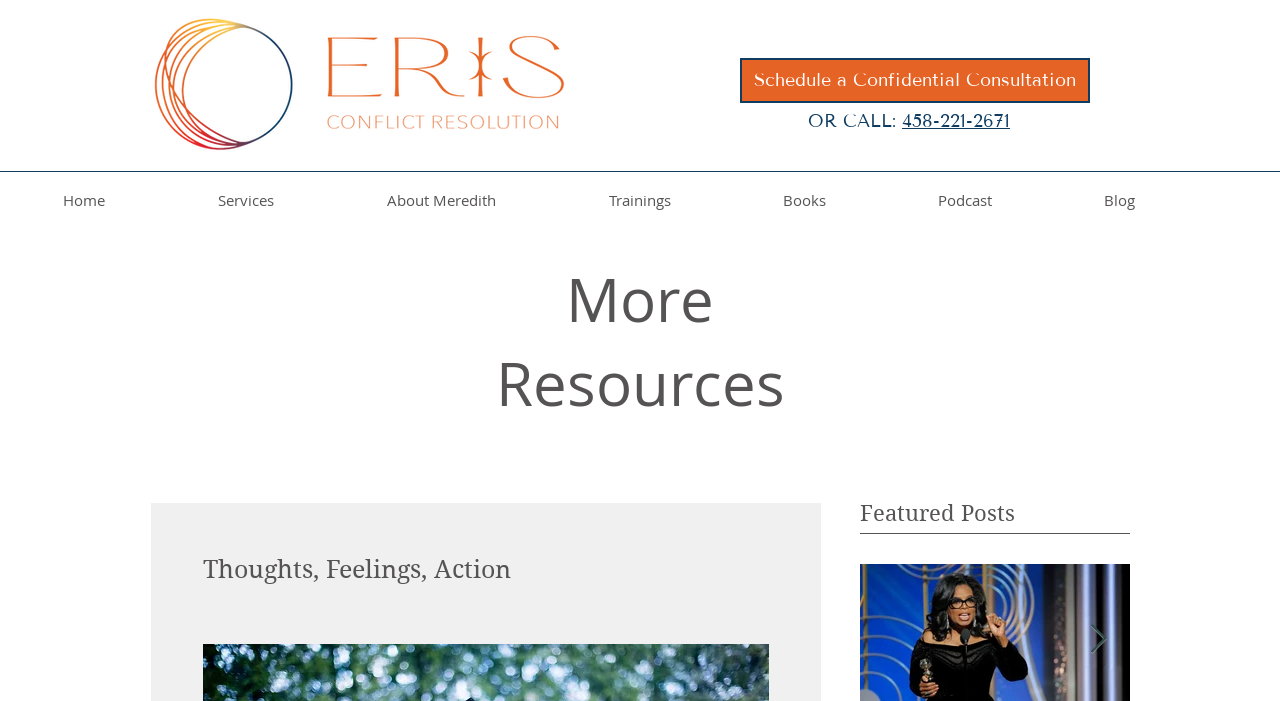Using the element description: "Schedule a Confidential Consultation", determine the bounding box coordinates. The coordinates should be in the format [left, top, right, bottom], with values between 0 and 1.

[0.578, 0.083, 0.852, 0.147]